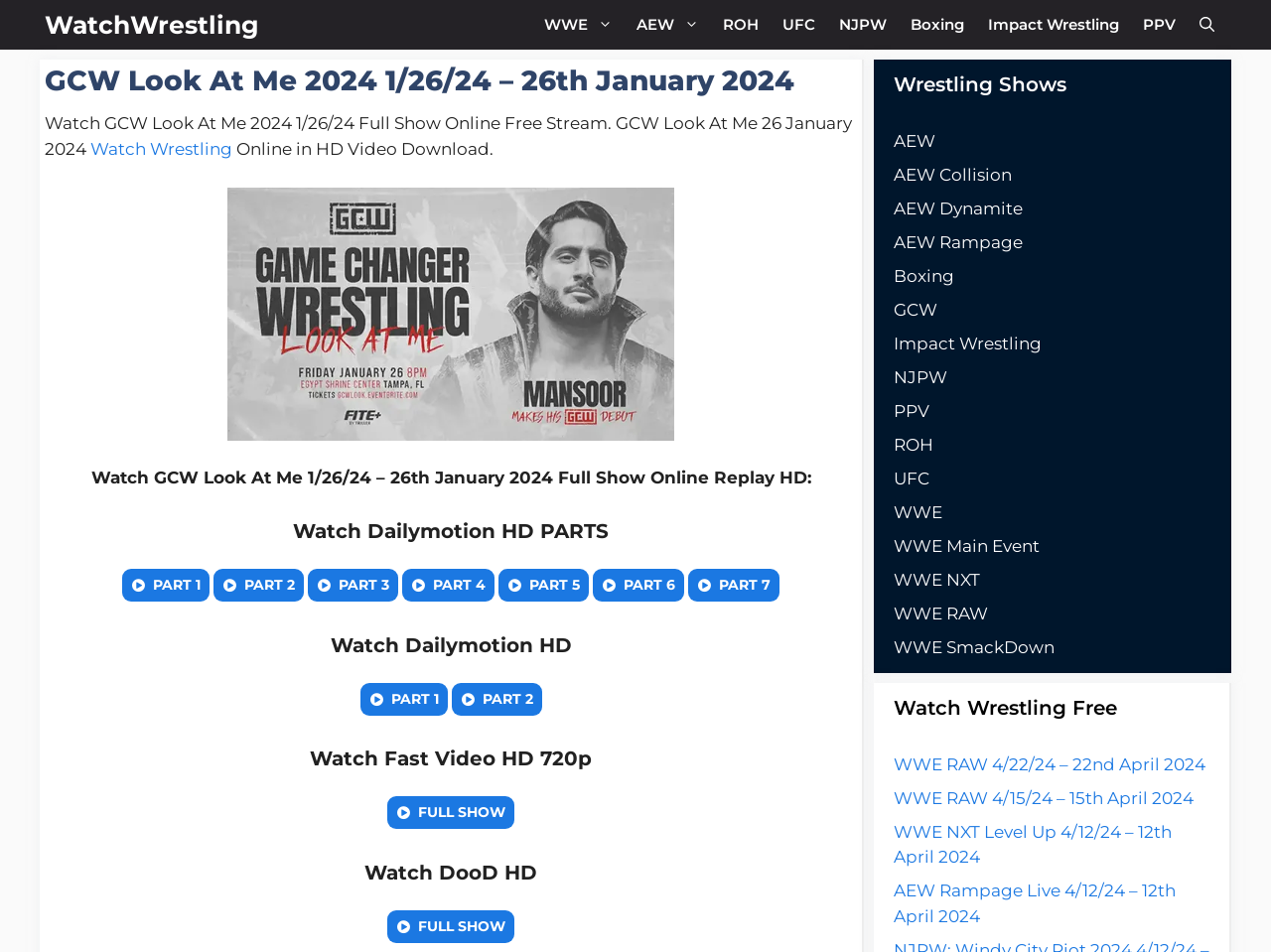Please identify the bounding box coordinates of the clickable area that will allow you to execute the instruction: "Watch WWE RAW 4/22/24 – 22nd April 2024".

[0.703, 0.792, 0.948, 0.813]